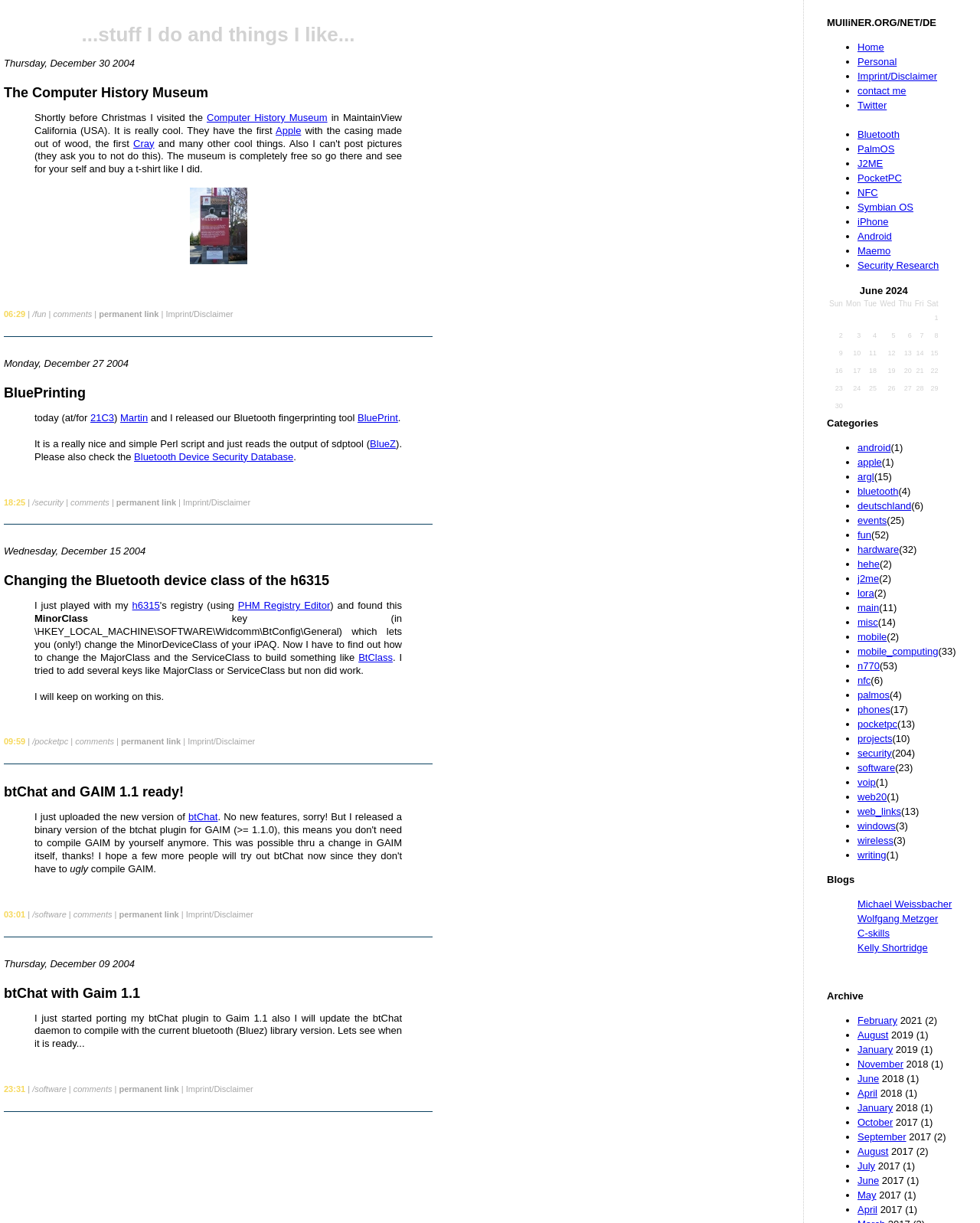Predict the bounding box of the UI element based on the description: "btChat and GAIM 1.1 ready!". The coordinates should be four float numbers between 0 and 1, formatted as [left, top, right, bottom].

[0.004, 0.641, 0.188, 0.654]